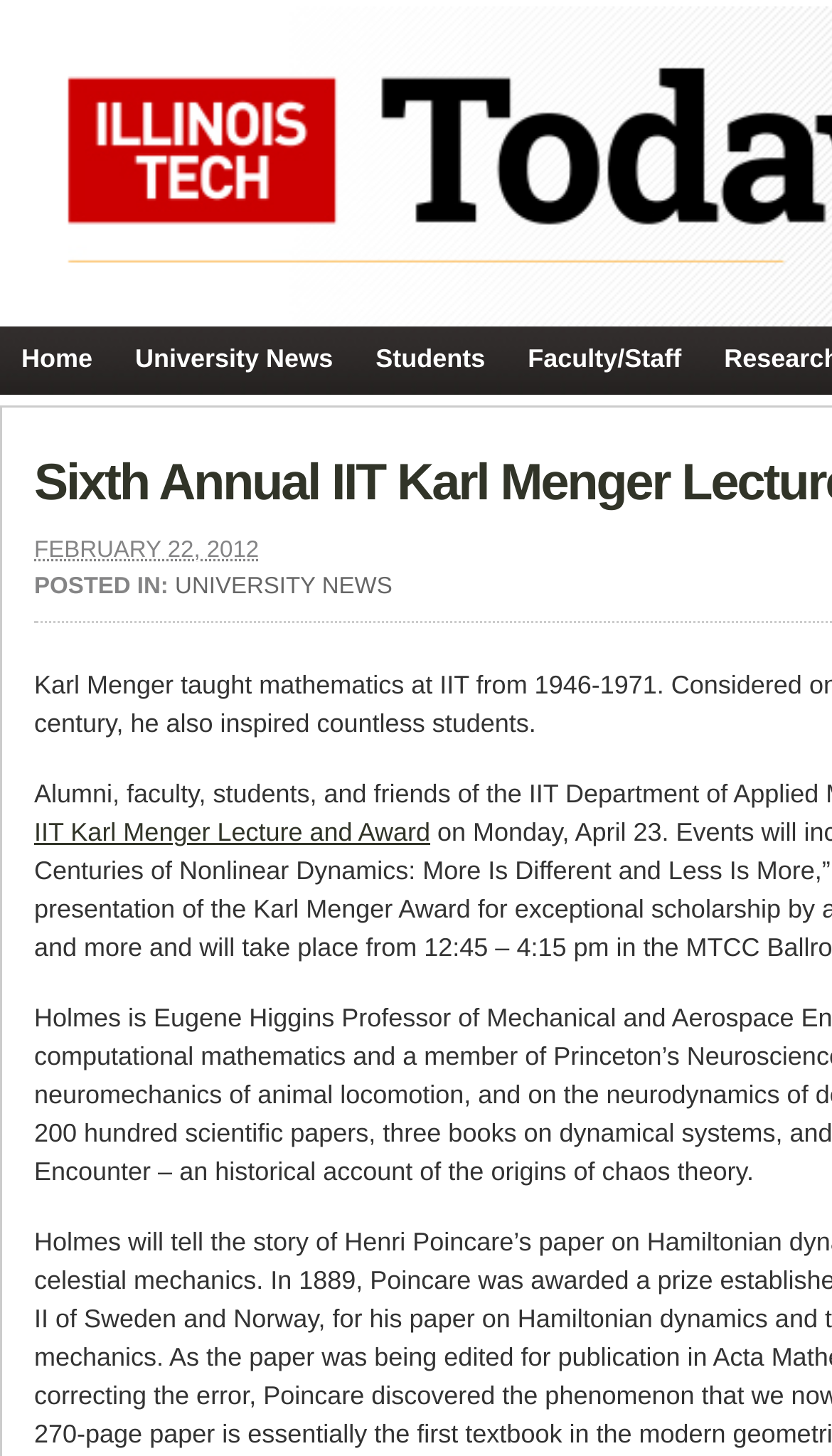What is the name of the lecture and award mentioned on the page? Examine the screenshot and reply using just one word or a brief phrase.

IIT Karl Menger Lecture and Award